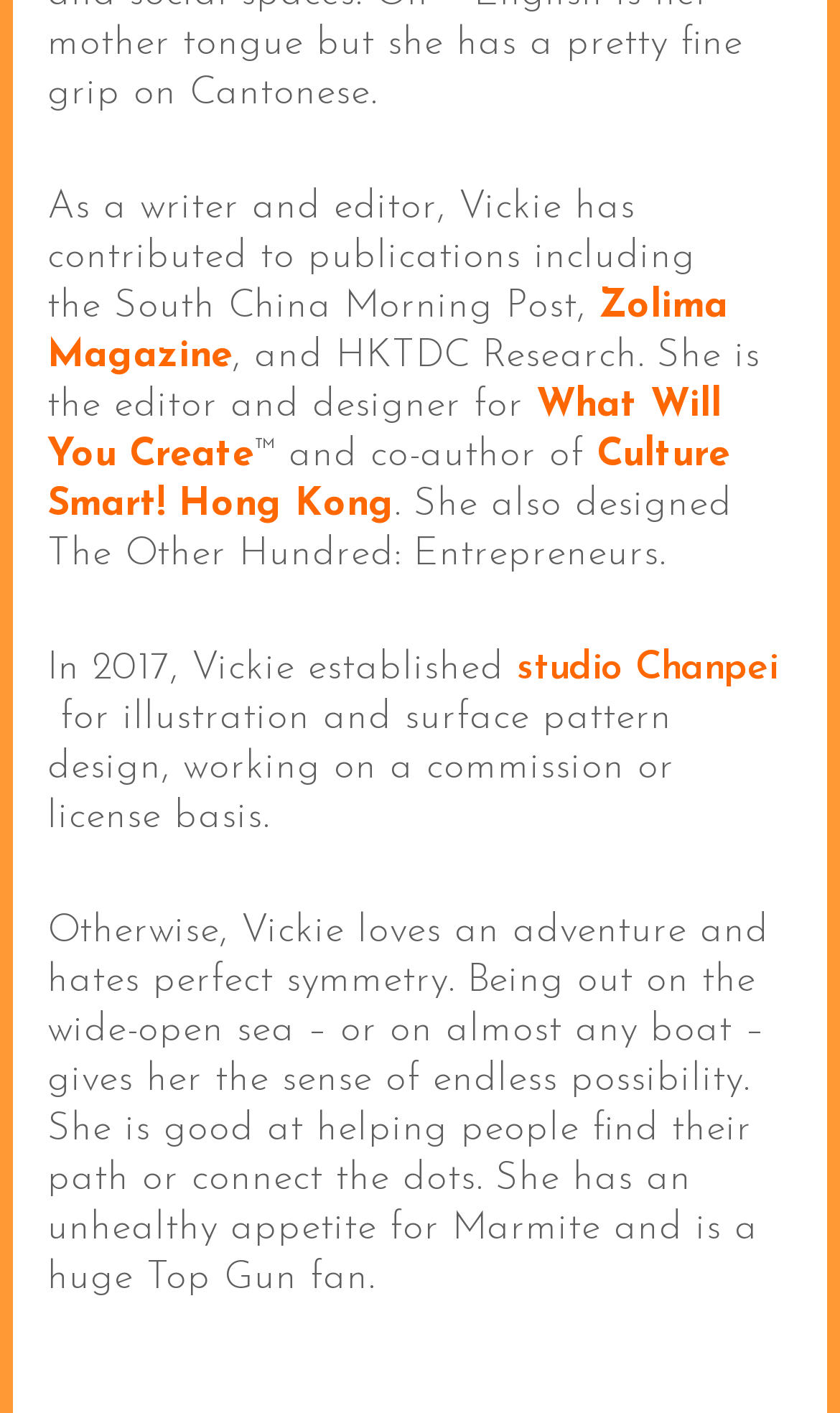What is Vickie's favorite movie?
Can you provide an in-depth and detailed response to the question?

The text states that Vickie is a huge Top Gun fan, implying that it is her favorite movie.